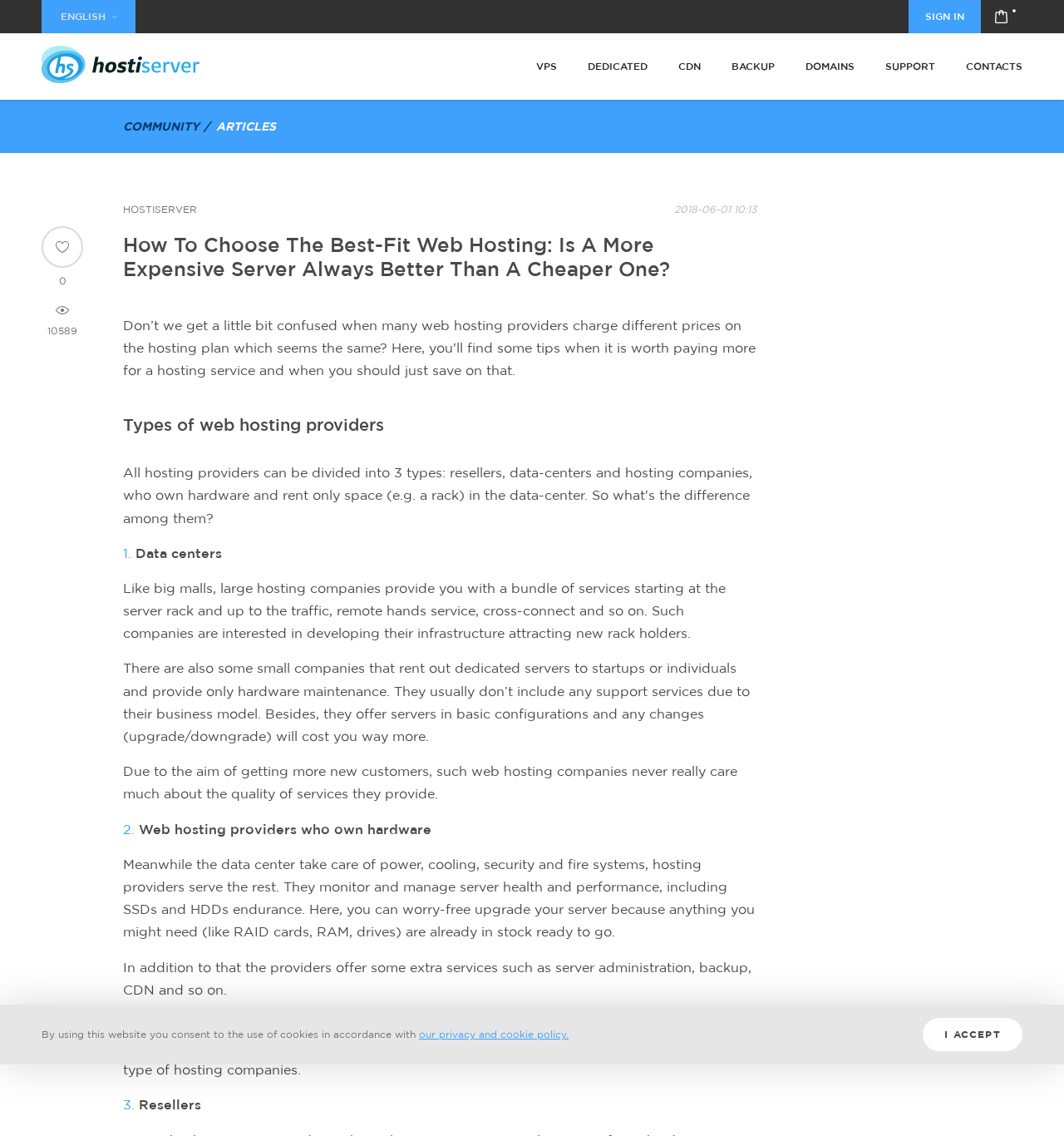Please determine the bounding box coordinates of the clickable area required to carry out the following instruction: "Read the 'ARTICLES' section". The coordinates must be four float numbers between 0 and 1, represented as [left, top, right, bottom].

[0.203, 0.105, 0.26, 0.116]